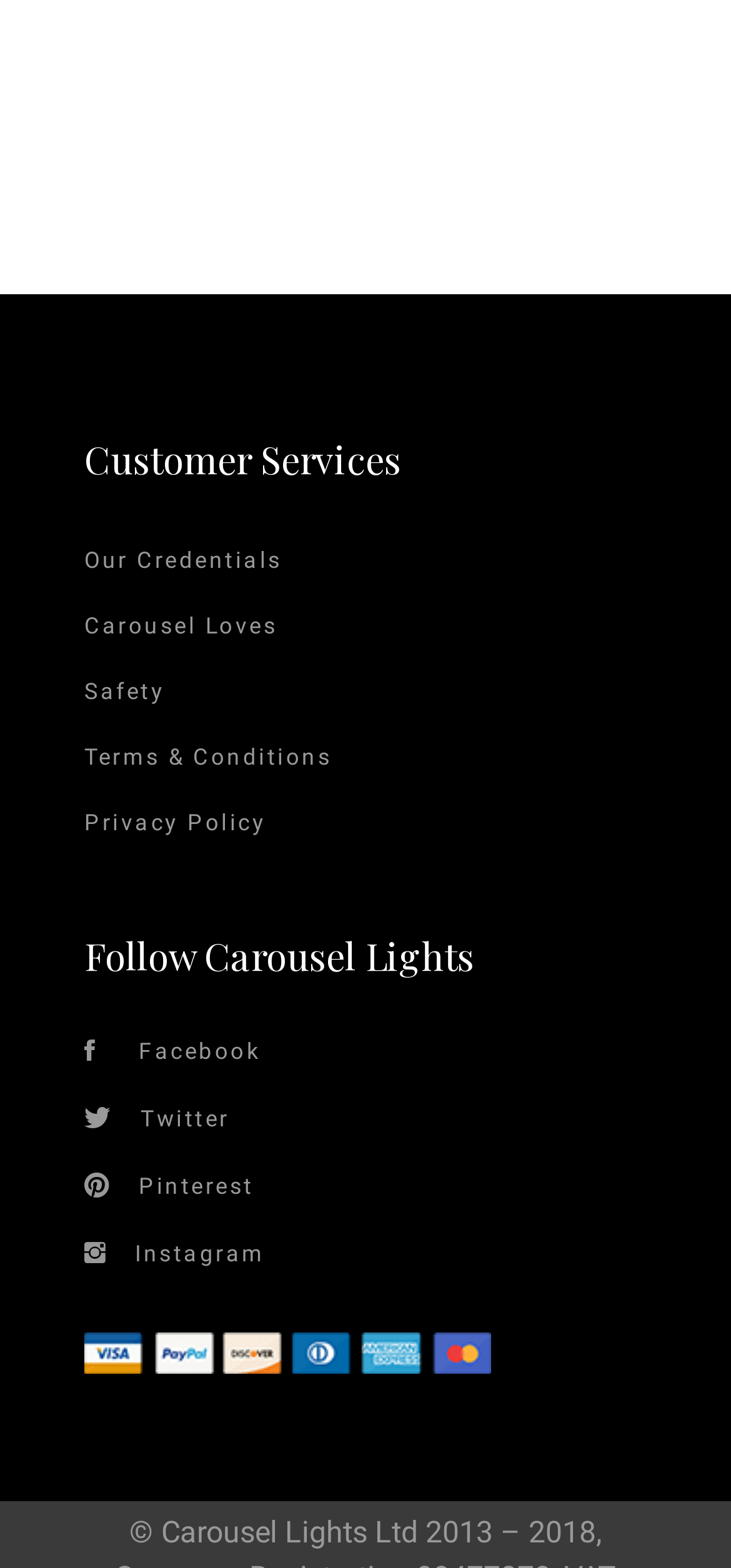Answer the following query with a single word or phrase:
How many social media links are available?

4